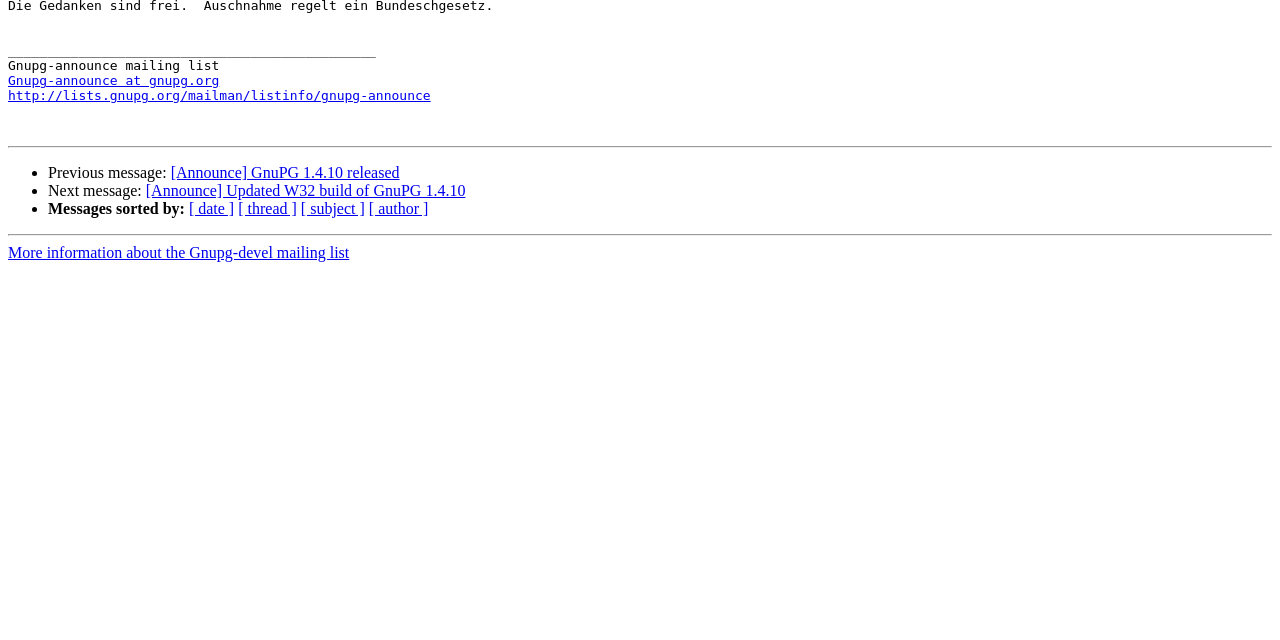Identify the bounding box for the described UI element: "[ thread ]".

[0.186, 0.313, 0.232, 0.34]